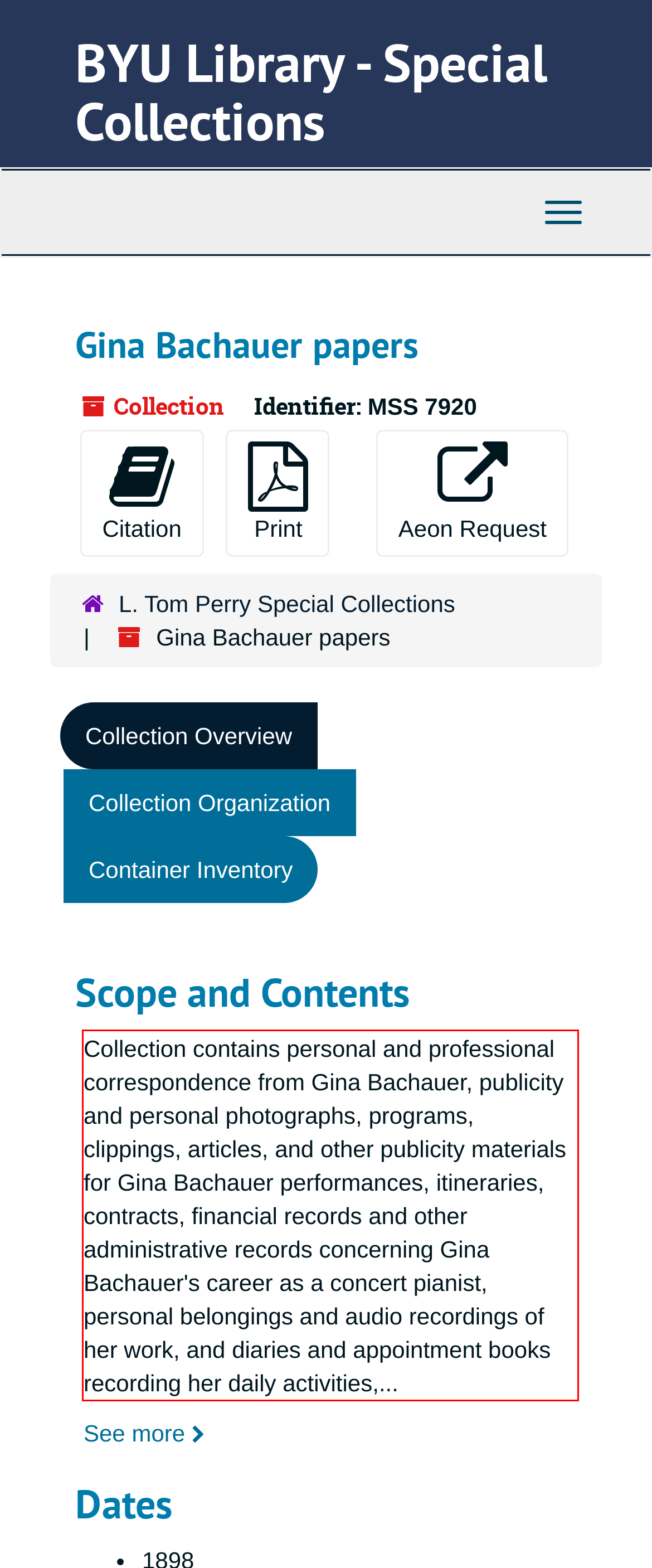Given a screenshot of a webpage with a red bounding box, extract the text content from the UI element inside the red bounding box.

Collection contains personal and professional correspondence from Gina Bachauer, publicity and personal photographs, programs, clippings, articles, and other publicity materials for Gina Bachauer performances, itineraries, contracts, financial records and other administrative records concerning Gina Bachauer's career as a concert pianist, personal belongings and audio recordings of her work, and diaries and appointment books recording her daily activities,...